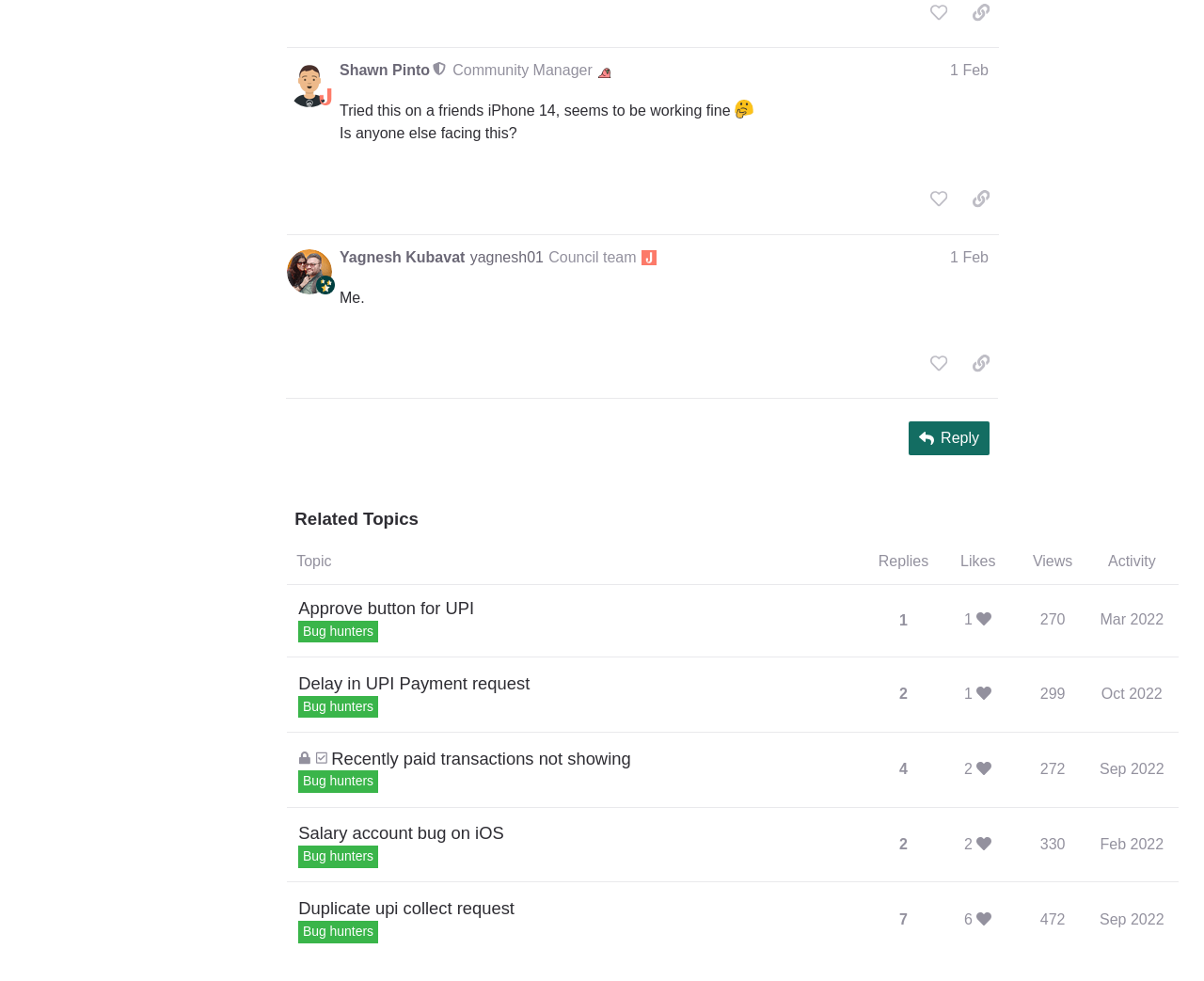Please determine the bounding box coordinates for the element that should be clicked to follow these instructions: "Read the latest post".

None